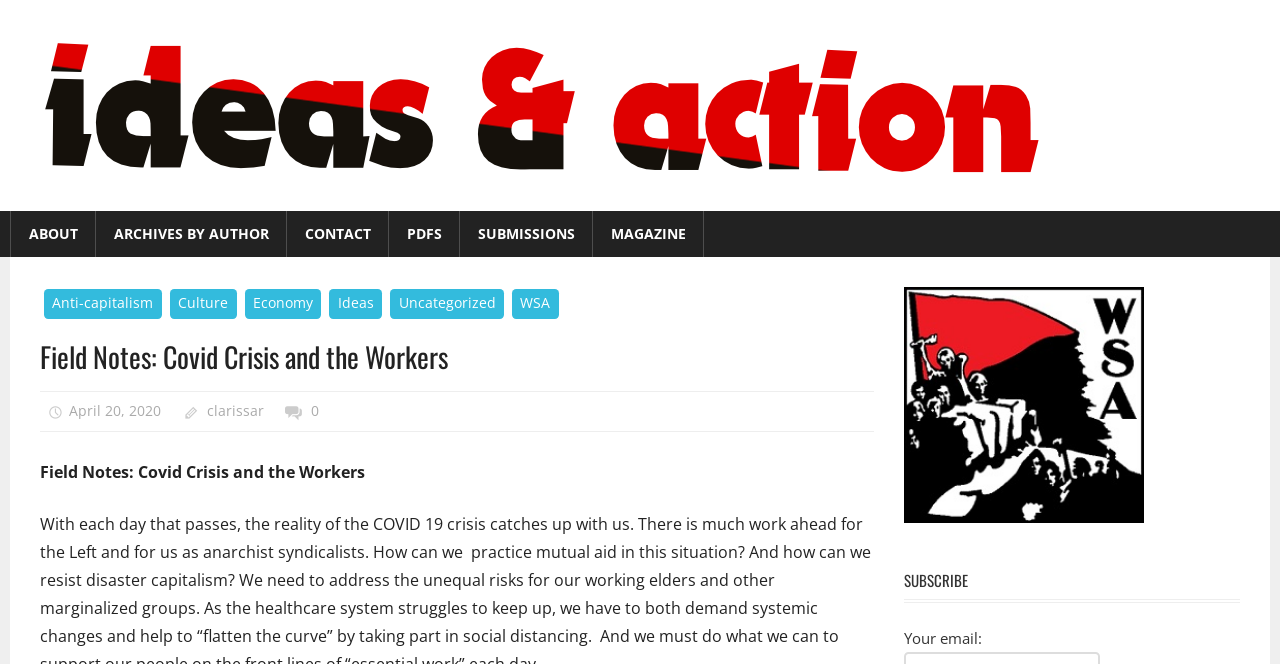Can you show the bounding box coordinates of the region to click on to complete the task described in the instruction: "read the article posted on 'April 20, 2020'"?

[0.054, 0.604, 0.125, 0.633]